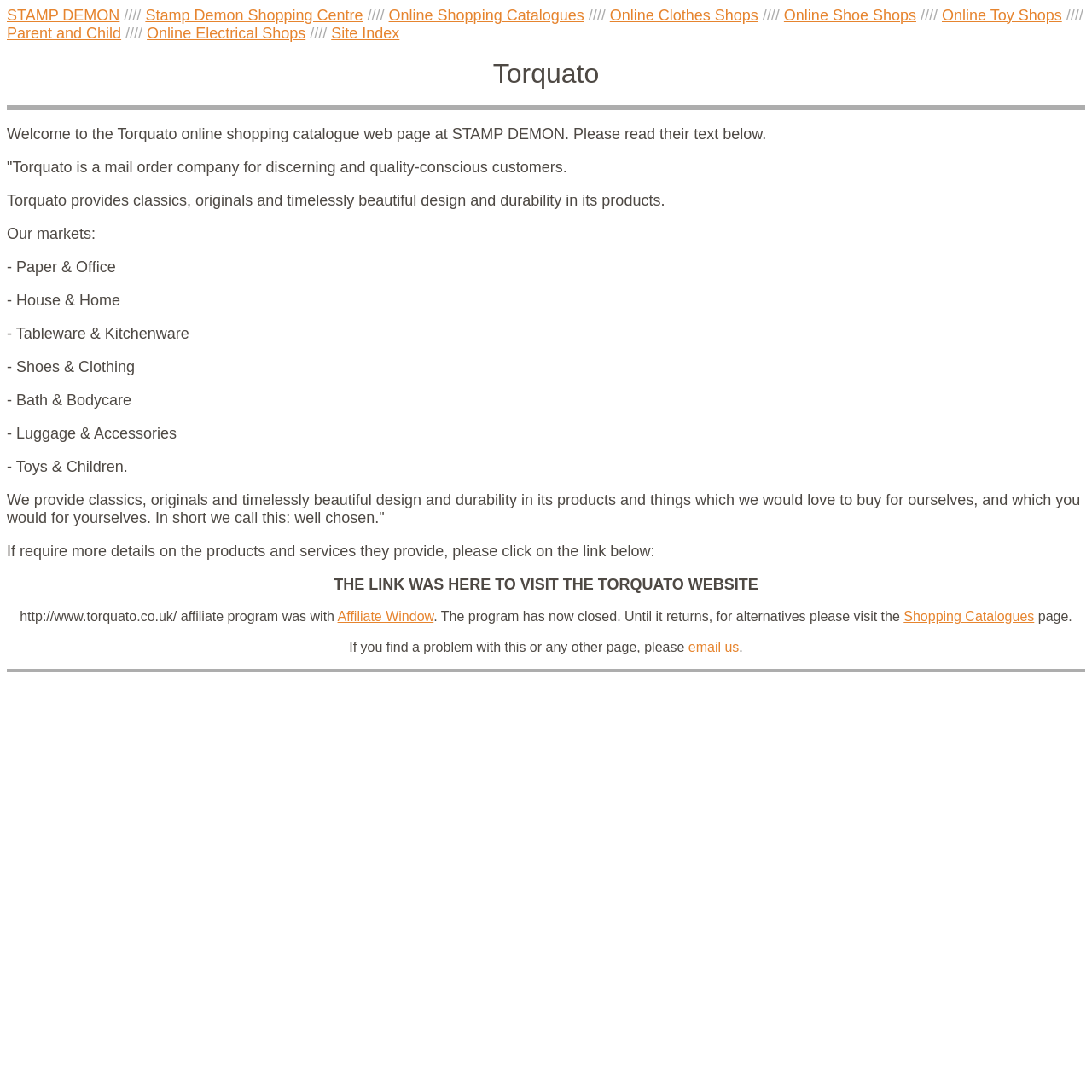Please give a succinct answer using a single word or phrase:
What is the affiliate program that Torquato was with?

Affiliate Window